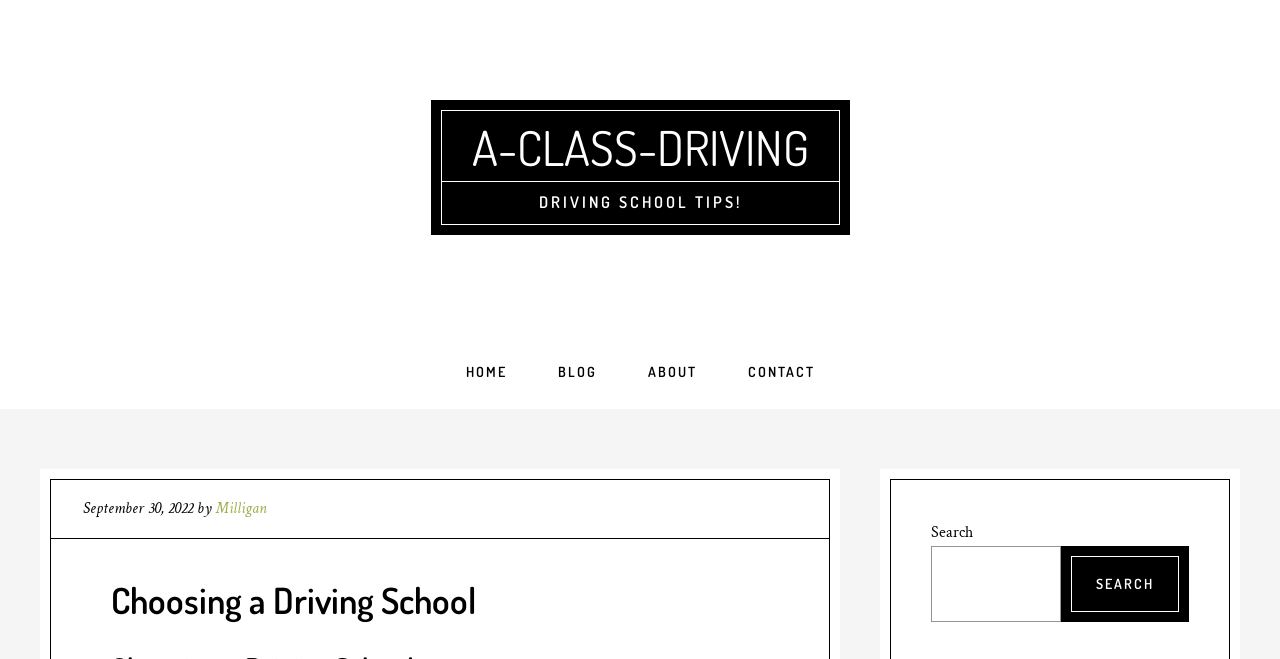Kindly determine the bounding box coordinates for the area that needs to be clicked to execute this instruction: "search for something".

[0.727, 0.828, 0.829, 0.944]